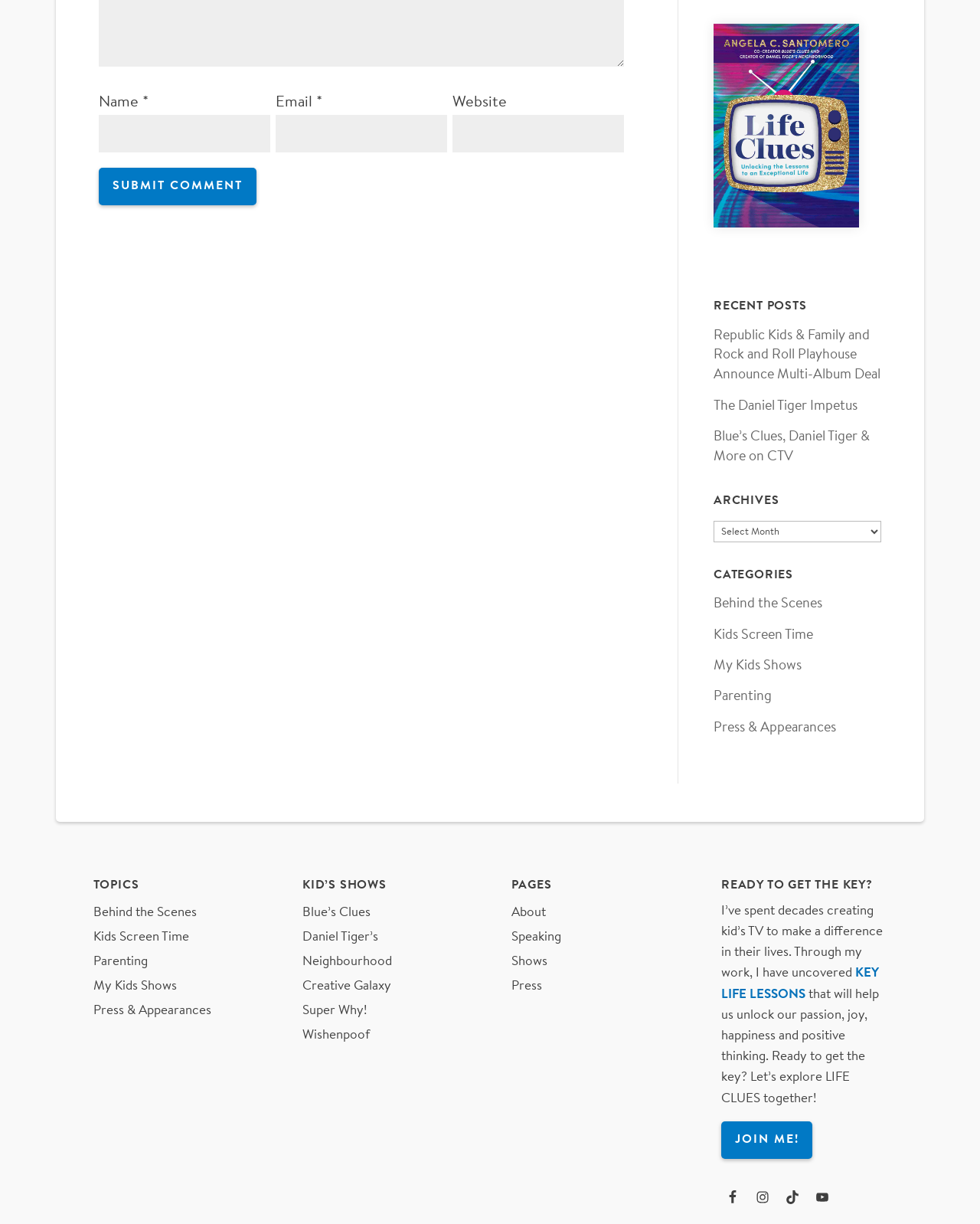Pinpoint the bounding box coordinates of the clickable element needed to complete the instruction: "Visit the page about Behind the Scenes". The coordinates should be provided as four float numbers between 0 and 1: [left, top, right, bottom].

[0.728, 0.488, 0.839, 0.5]